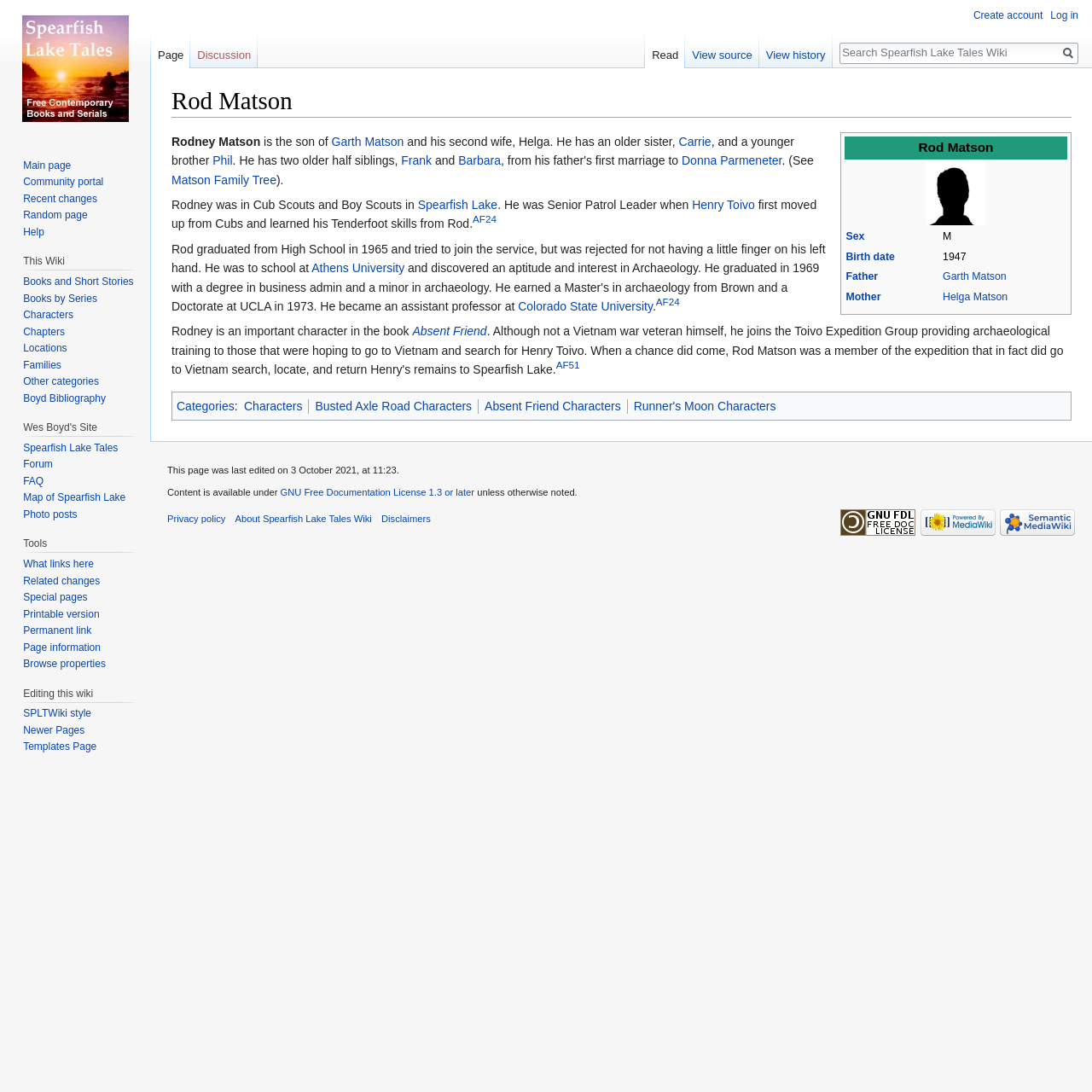Locate the bounding box coordinates of the element's region that should be clicked to carry out the following instruction: "Create an account". The coordinates need to be four float numbers between 0 and 1, i.e., [left, top, right, bottom].

[0.891, 0.009, 0.955, 0.02]